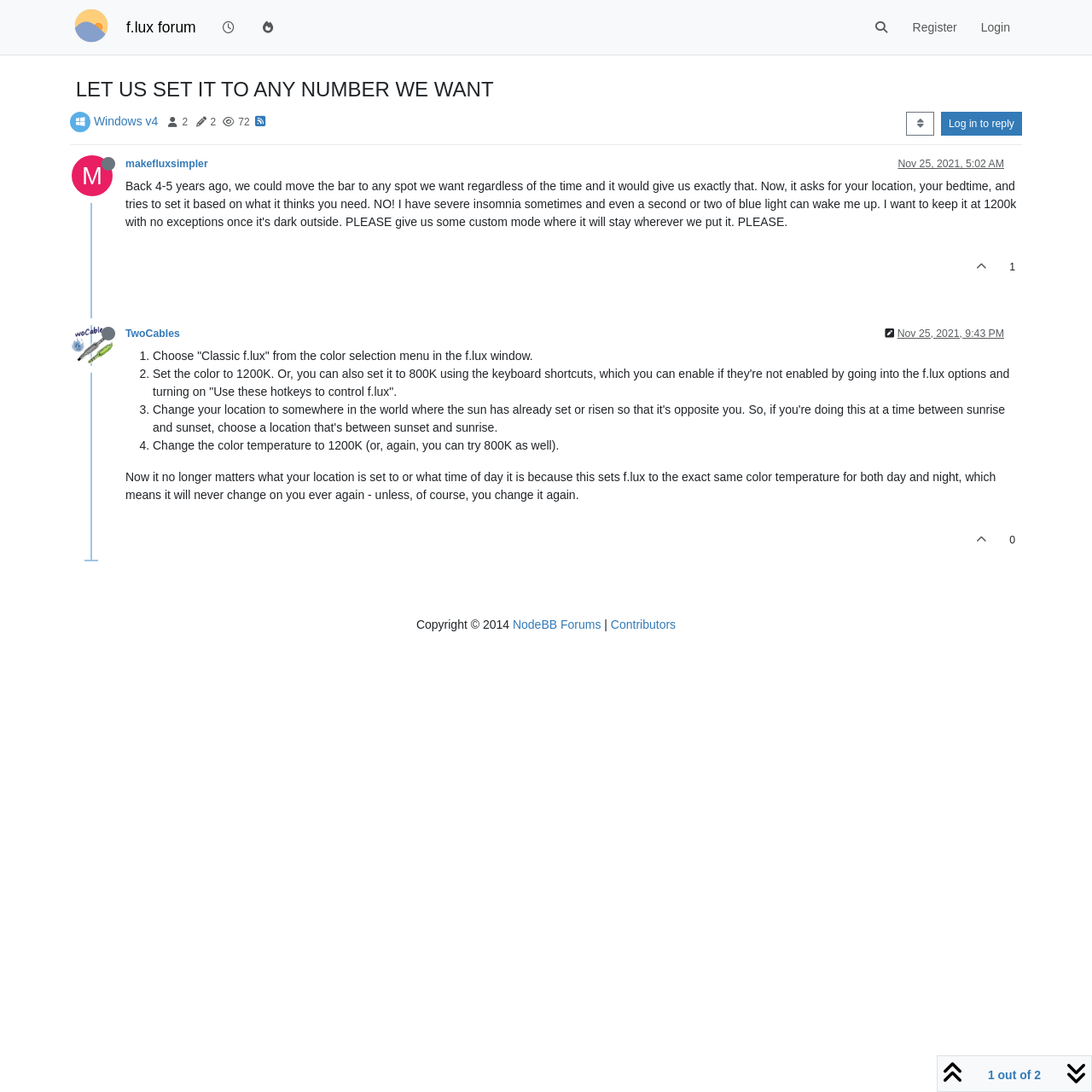What is the color temperature mentioned in the post?
Please use the image to deliver a detailed and complete answer.

The color temperature mentioned in the post is 1200K, which is mentioned in the instructions for setting the color temperature in f.lux.